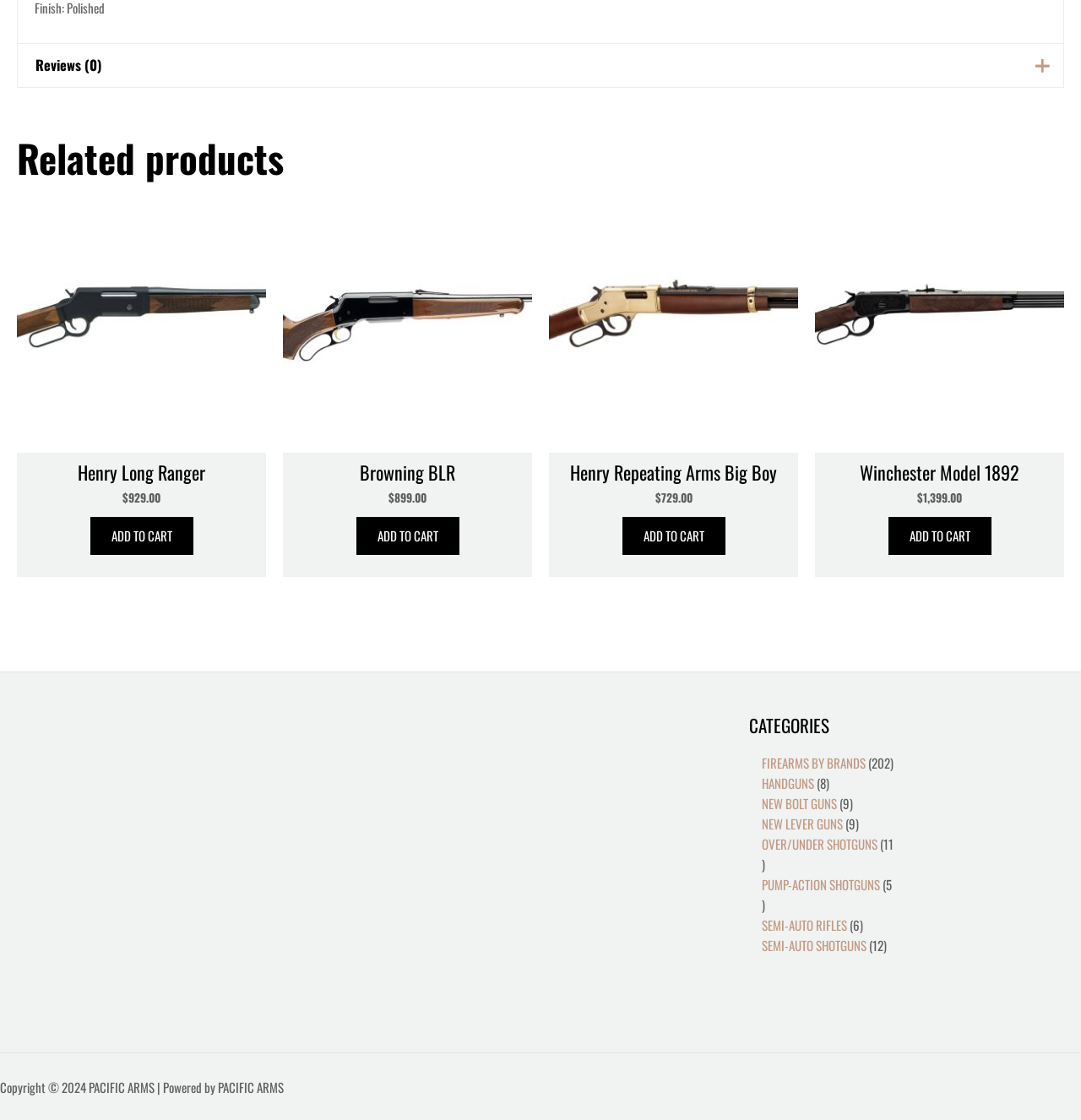Please locate the bounding box coordinates of the element's region that needs to be clicked to follow the instruction: "View related products". The bounding box coordinates should be provided as four float numbers between 0 and 1, i.e., [left, top, right, bottom].

[0.016, 0.124, 0.984, 0.158]